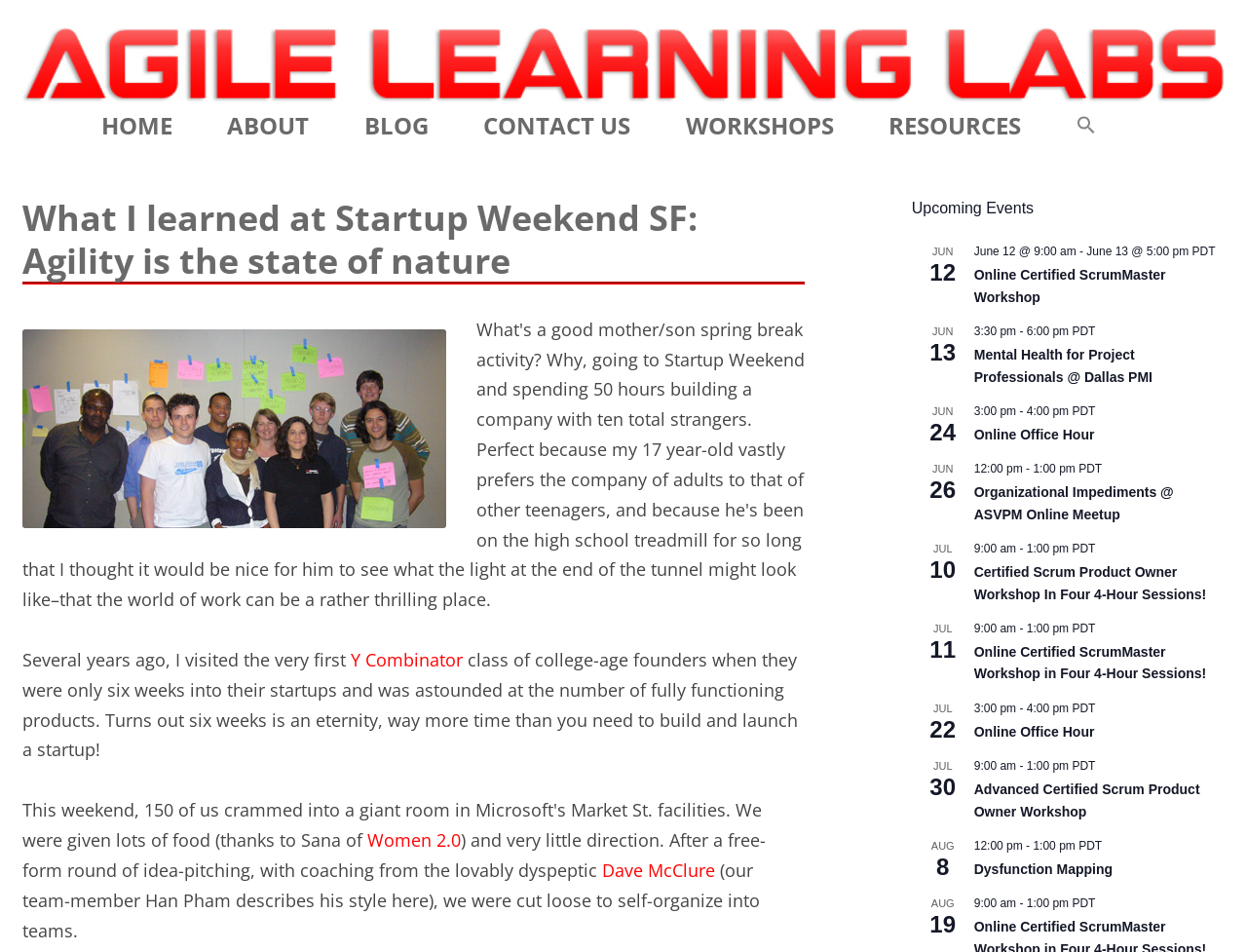Identify the bounding box of the HTML element described here: "About". Provide the coordinates as four float numbers between 0 and 1: [left, top, right, bottom].

[0.182, 0.114, 0.248, 0.15]